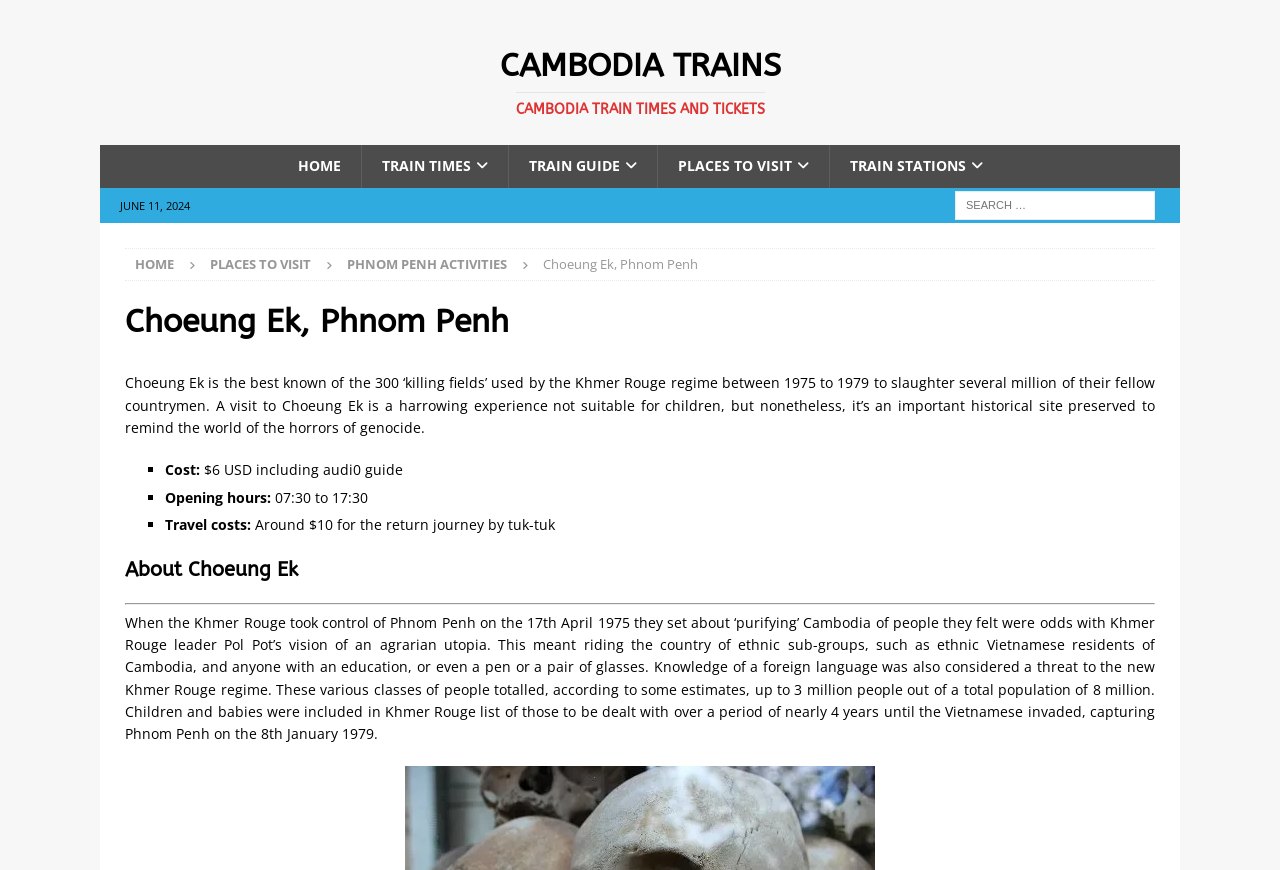Using the provided description: "Places to Visit", find the bounding box coordinates of the corresponding UI element. The output should be four float numbers between 0 and 1, in the format [left, top, right, bottom].

[0.513, 0.167, 0.647, 0.216]